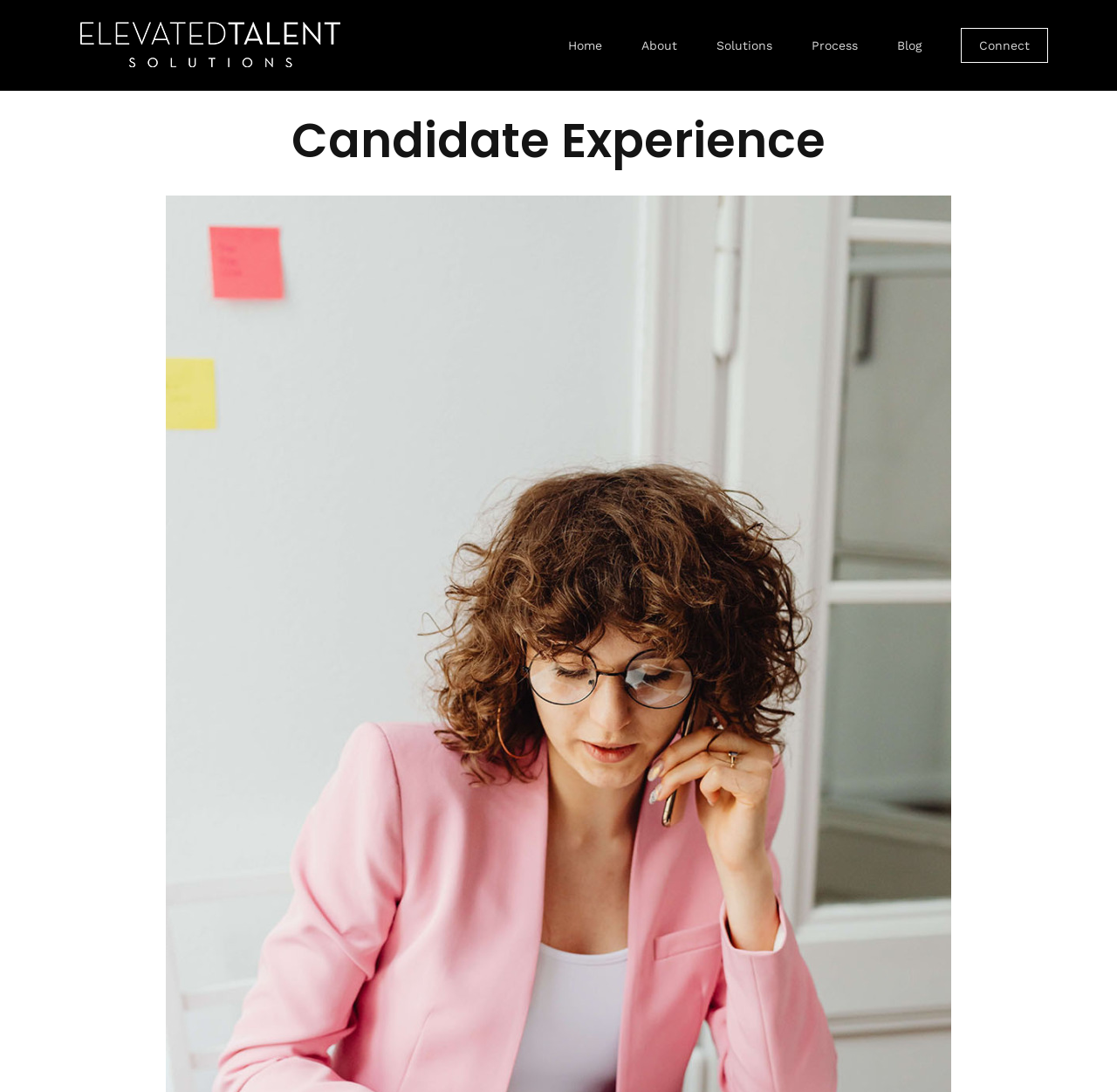Is there a logo on the webpage?
Using the image, provide a detailed and thorough answer to the question.

I found an image element with the description 'Elevated Talent Solutions Logo' which suggests that there is a logo on the webpage.